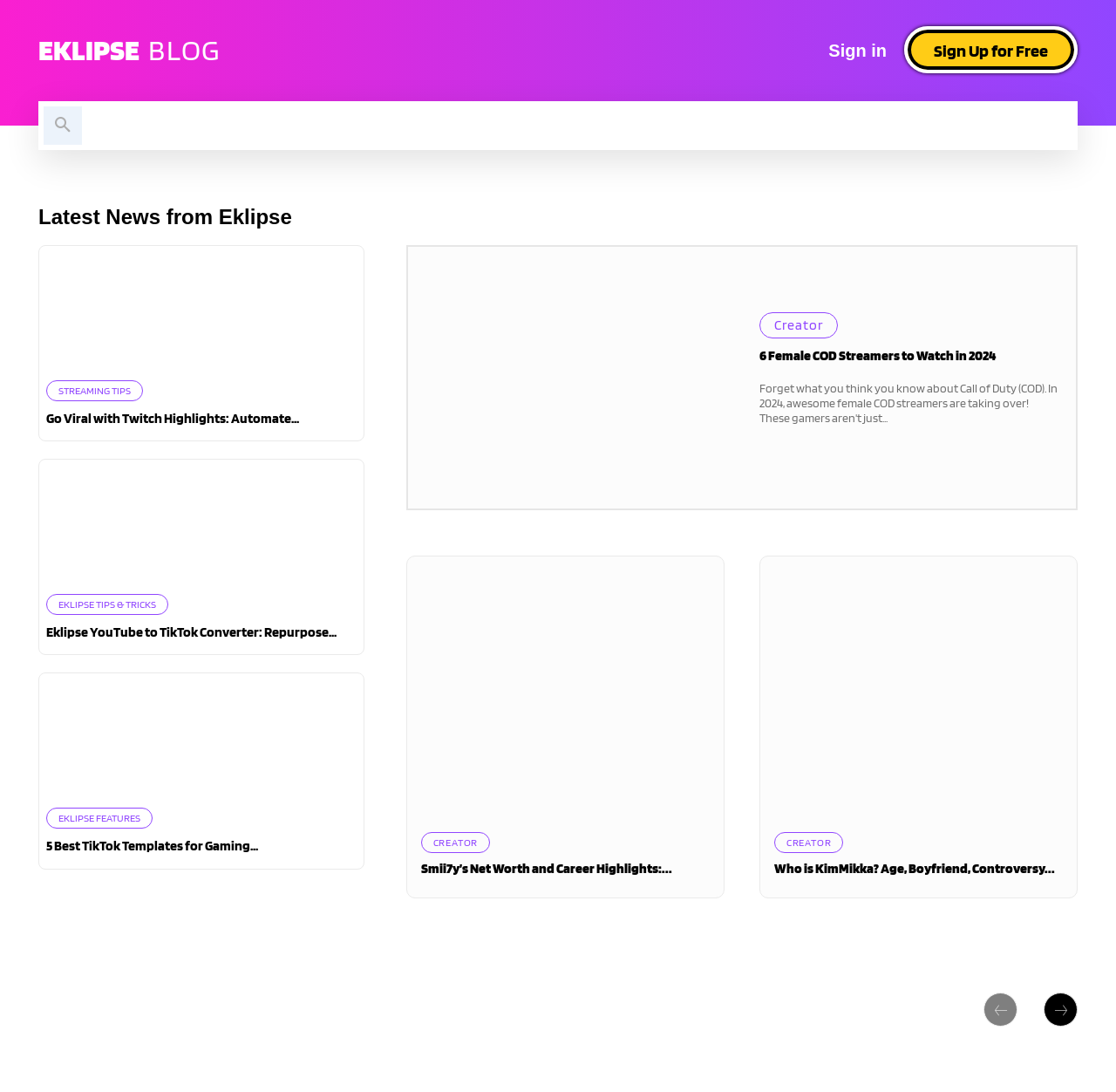Summarize the webpage in an elaborate manner.

The webpage is a blog from Eklipse, a platform that helps users grow their streaming channels, TikTok accounts, and create engaging clips from their Twitch content. At the top, there is a navigation bar with links to "HOME", "FEATURES", "USE CASE", "BLOG", and "TWITCH TO TIKTOK CONVERTER". On the top right, there are links to "Sign in" and "Sign Up for Free", as well as a search button.

Below the navigation bar, there is a heading "Latest News from Eklipse" followed by a list of article links. The articles are arranged in a vertical column, with each article having a heading and a link to read more. The articles cover topics such as streaming tips, Eklipse features, and creator spotlights.

On the right side of the article list, there is a section with links to "STREAMING TIPS", "EKLIPSE TIPS & TRICKS", and "EKLIPSE FEATURES". Below this section, there is a heading "Tools" followed by pagination links to navigate to the previous or next page.

The webpage has a total of 7 article links, each with a heading and a brief summary. The articles are arranged in a clean and organized manner, making it easy to navigate and find relevant information.